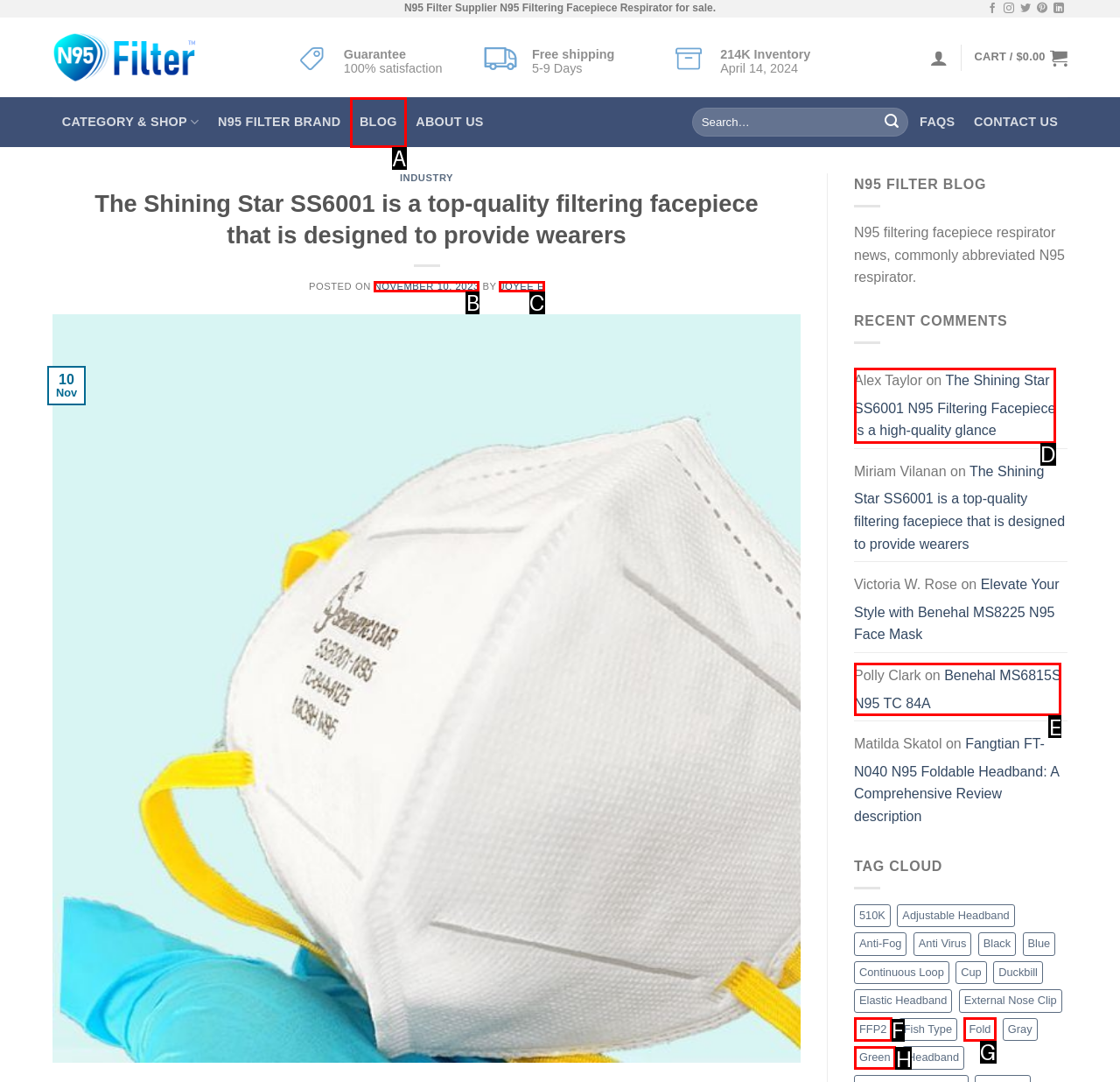Tell me which option best matches the description: Benehal MS6815S N95 TC 84A
Answer with the option's letter from the given choices directly.

E